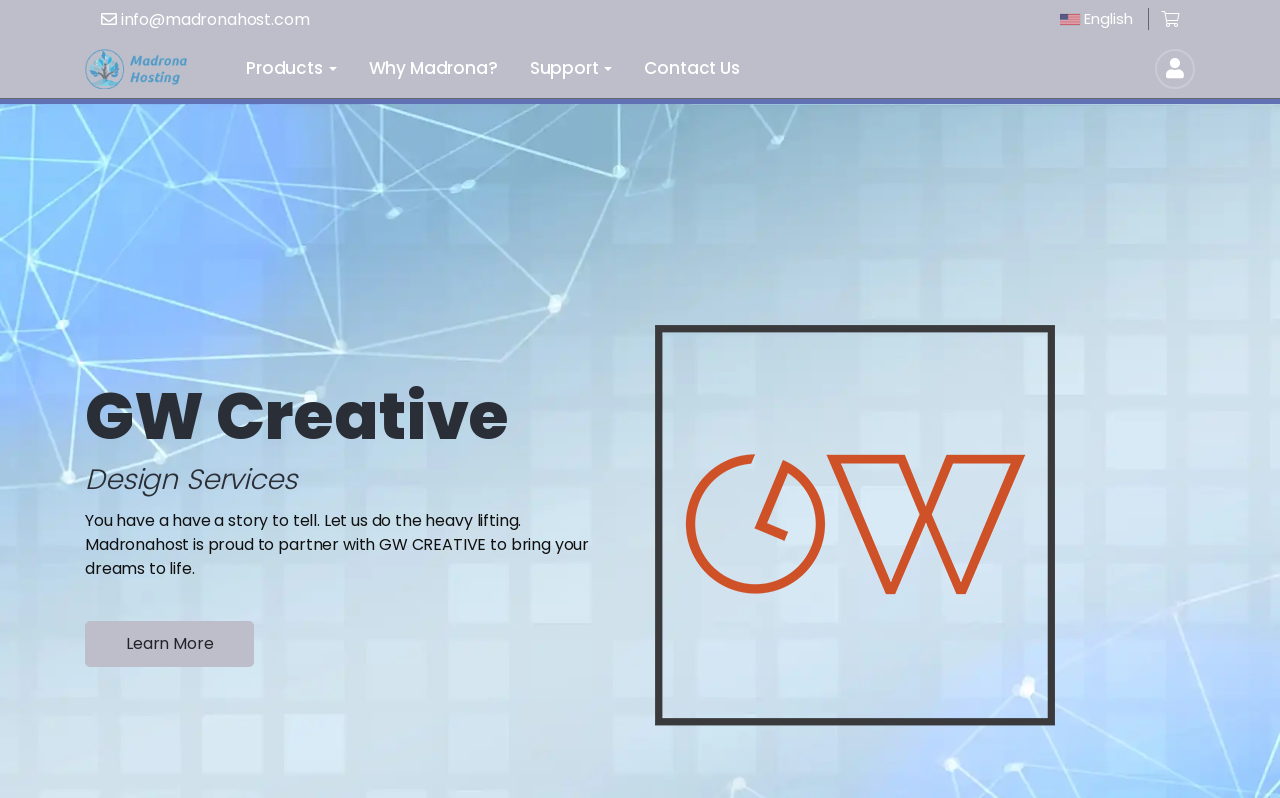What is the email address to contact?
Using the information from the image, provide a comprehensive answer to the question.

I found the email address by looking at the link element with the OCR text 'info@madronahost.com' which is located at the top of the webpage.